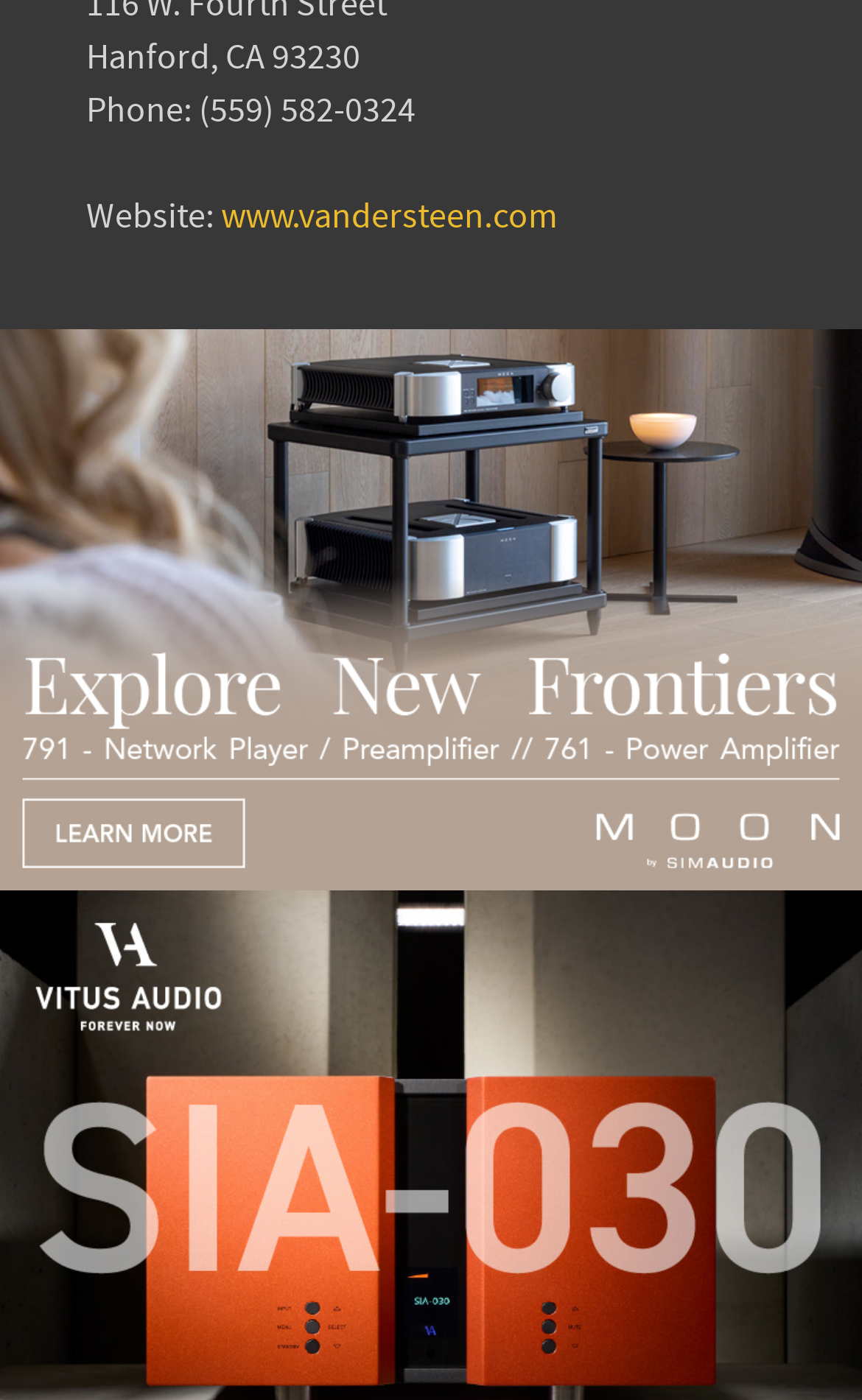Using the webpage screenshot, find the UI element described by www.vandersteen.com. Provide the bounding box coordinates in the format (top-left x, top-left y, bottom-right x, bottom-right y), ensuring all values are floating point numbers between 0 and 1.

[0.256, 0.14, 0.646, 0.169]